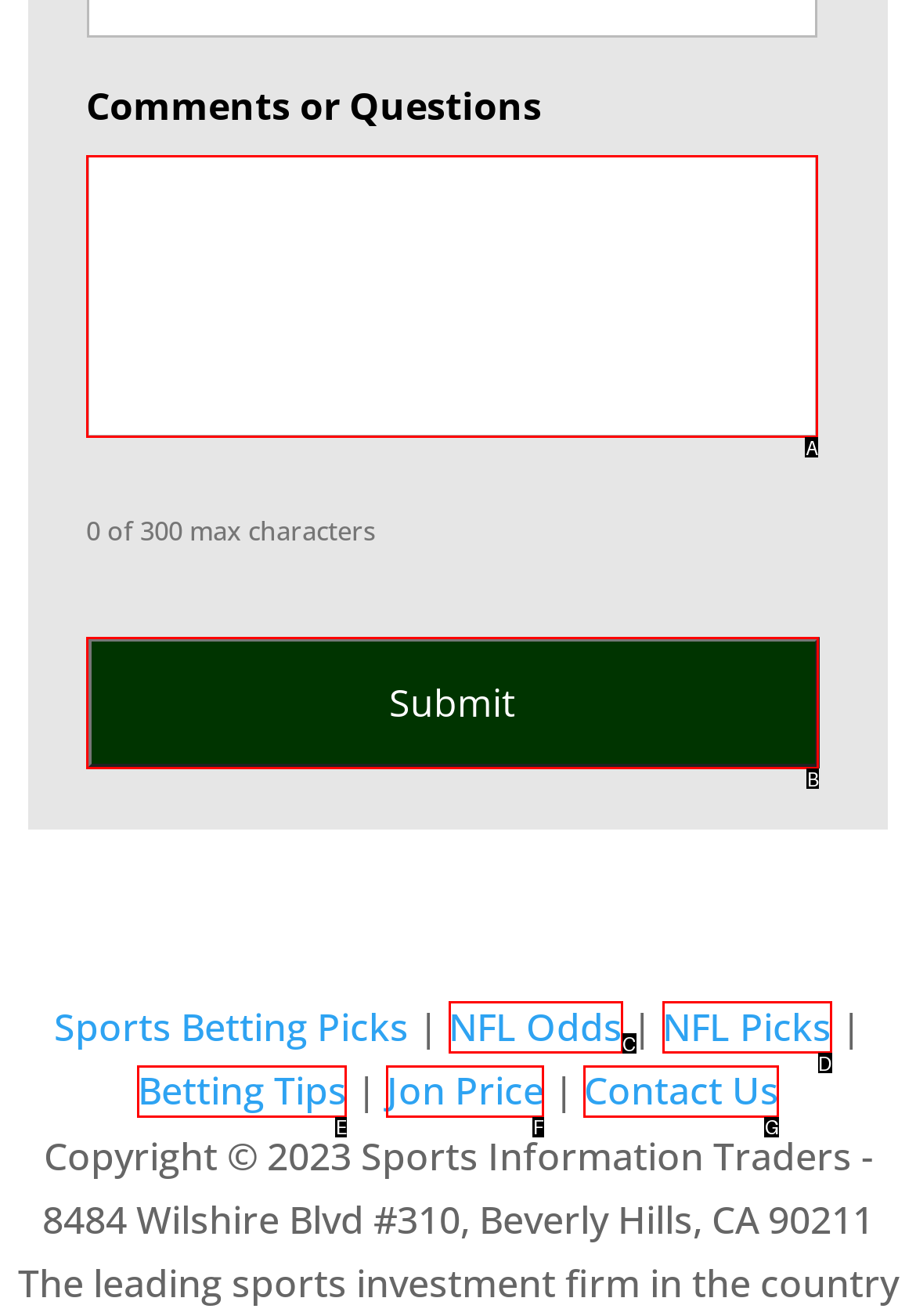Tell me which one HTML element best matches the description: Jon Price
Answer with the option's letter from the given choices directly.

F